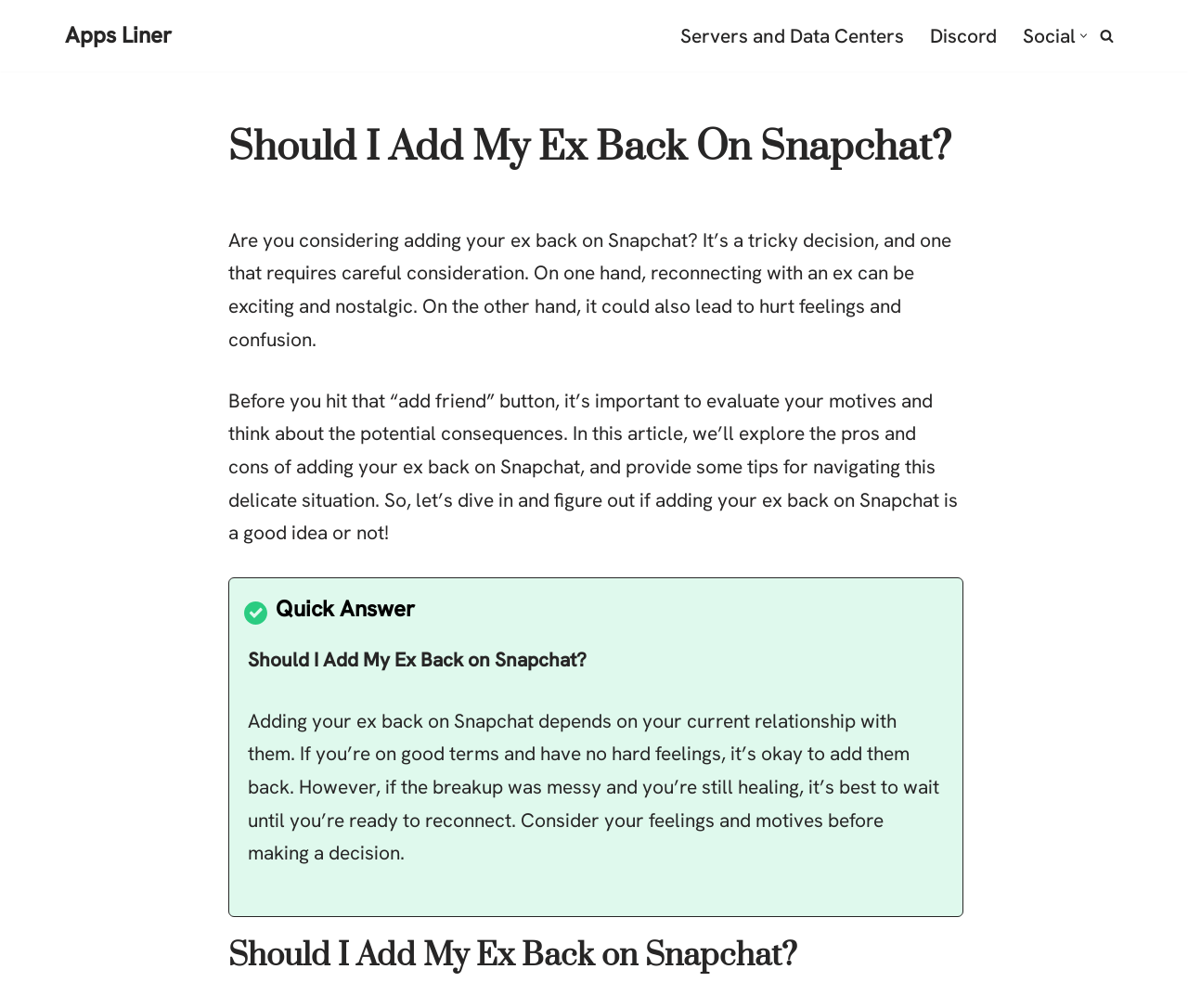Describe all the key features of the webpage in detail.

The webpage is about considering adding an ex back on Snapchat, with a focus on evaluating the decision and its potential consequences. At the top left, there is a "Skip to content" link, followed by a "Apps Liner" link. To the right, there is a primary navigation menu with links to "Servers and Data Centers", "Discord", "Social", and a button to open a submenu. 

On the top right, there is a "Search" link accompanied by a small image. Below the navigation menu, the main content begins with a heading "Should I Add My Ex Back On Snapchat?" followed by a paragraph discussing the pros and cons of reconnecting with an ex on Snapchat. 

The article continues with another paragraph exploring the importance of evaluating one's motives and considering the potential consequences before adding an ex back on Snapchat. Further down, there is a subheading "Should I Add My Ex Back on Snapchat?" followed by a passage discussing the factors to consider when deciding whether to add an ex back on Snapchat, such as the current state of the relationship and one's emotional readiness. 

Finally, at the bottom, there is another heading "Should I Add My Ex Back on Snapchat?" which likely marks the end of the article.